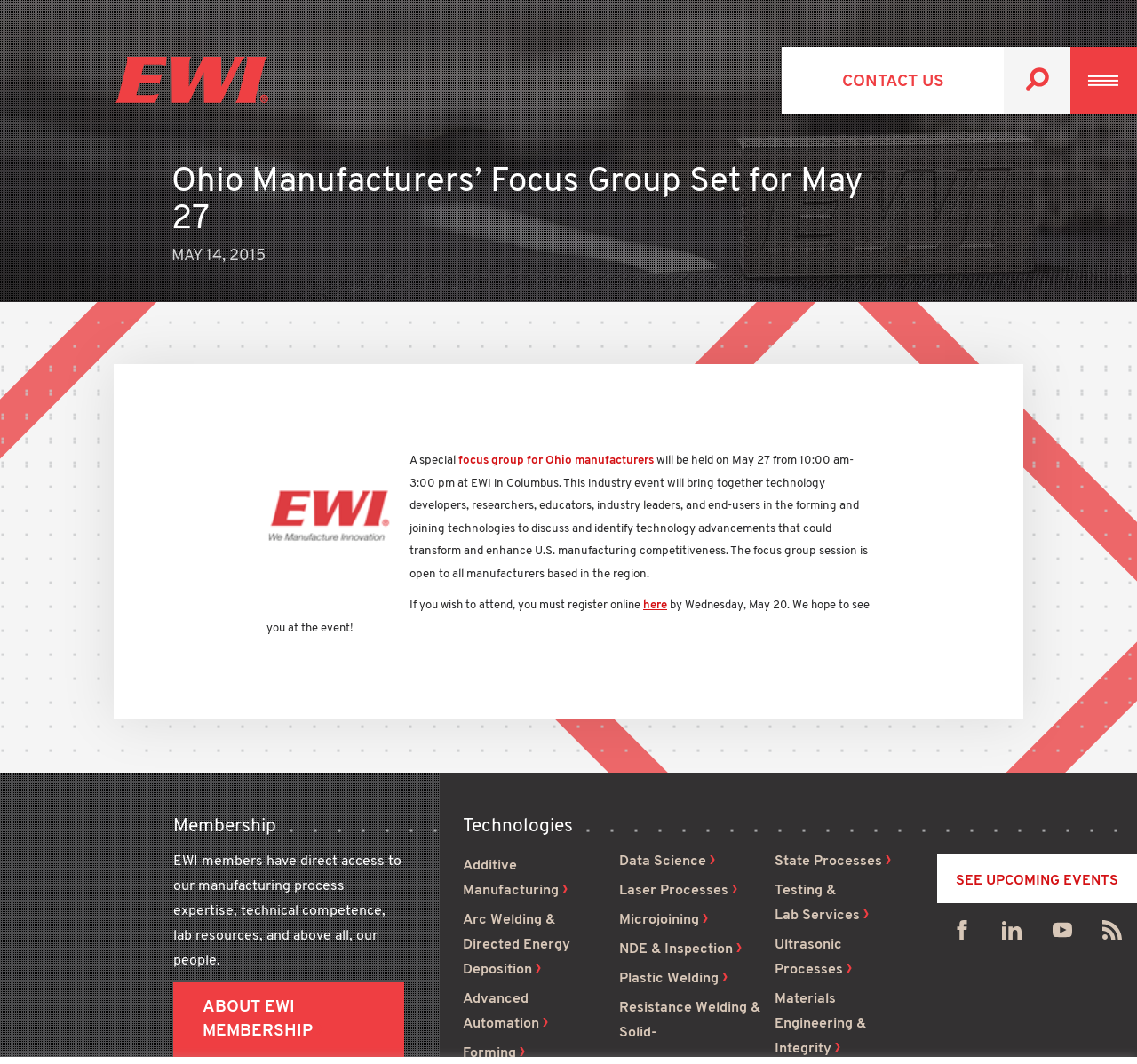Please determine the bounding box coordinates of the element to click in order to execute the following instruction: "Search for something". The coordinates should be four float numbers between 0 and 1, specified as [left, top, right, bottom].

None